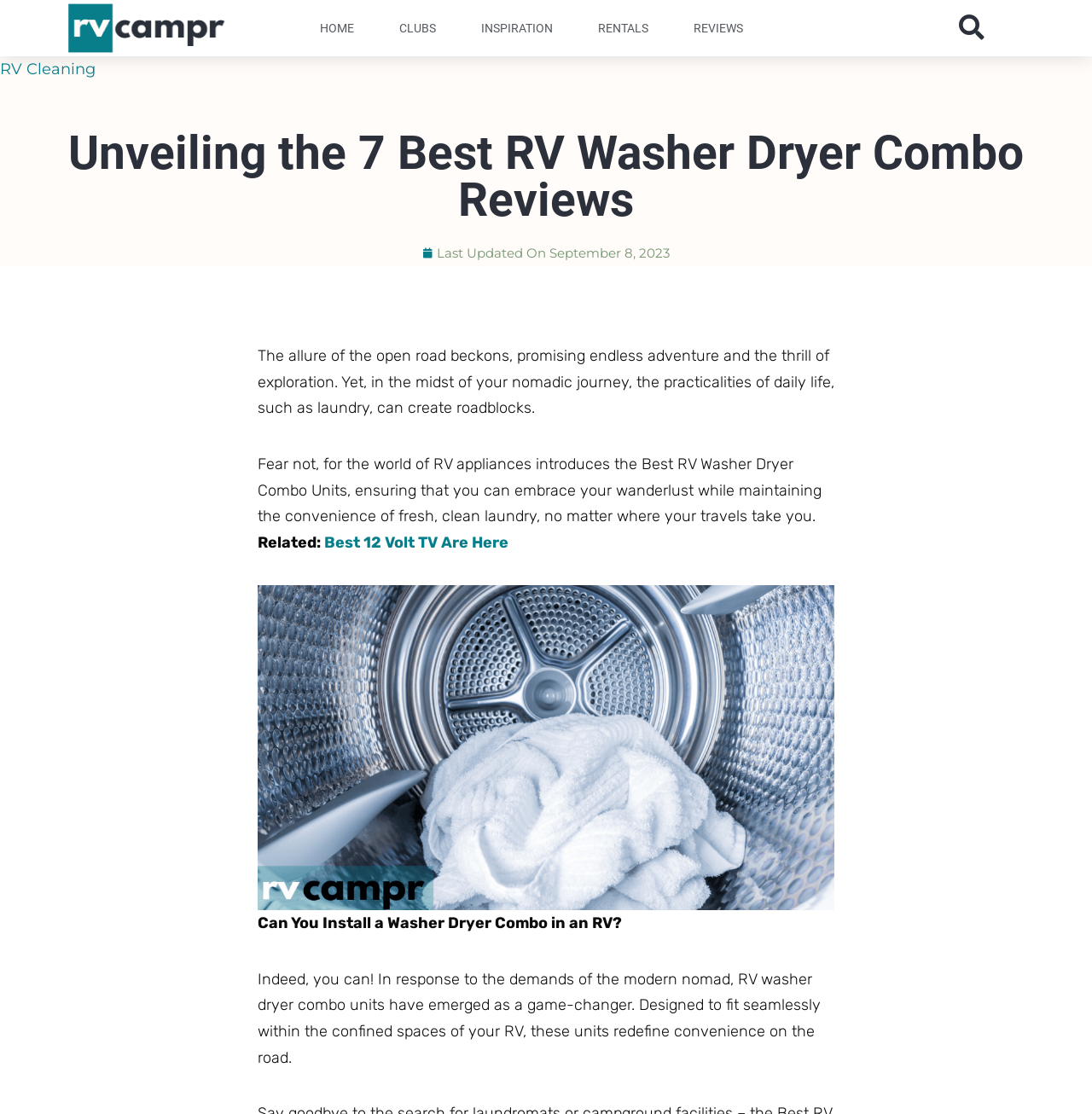Determine the bounding box coordinates for the UI element matching this description: "Incomplete Associations: Latin".

None